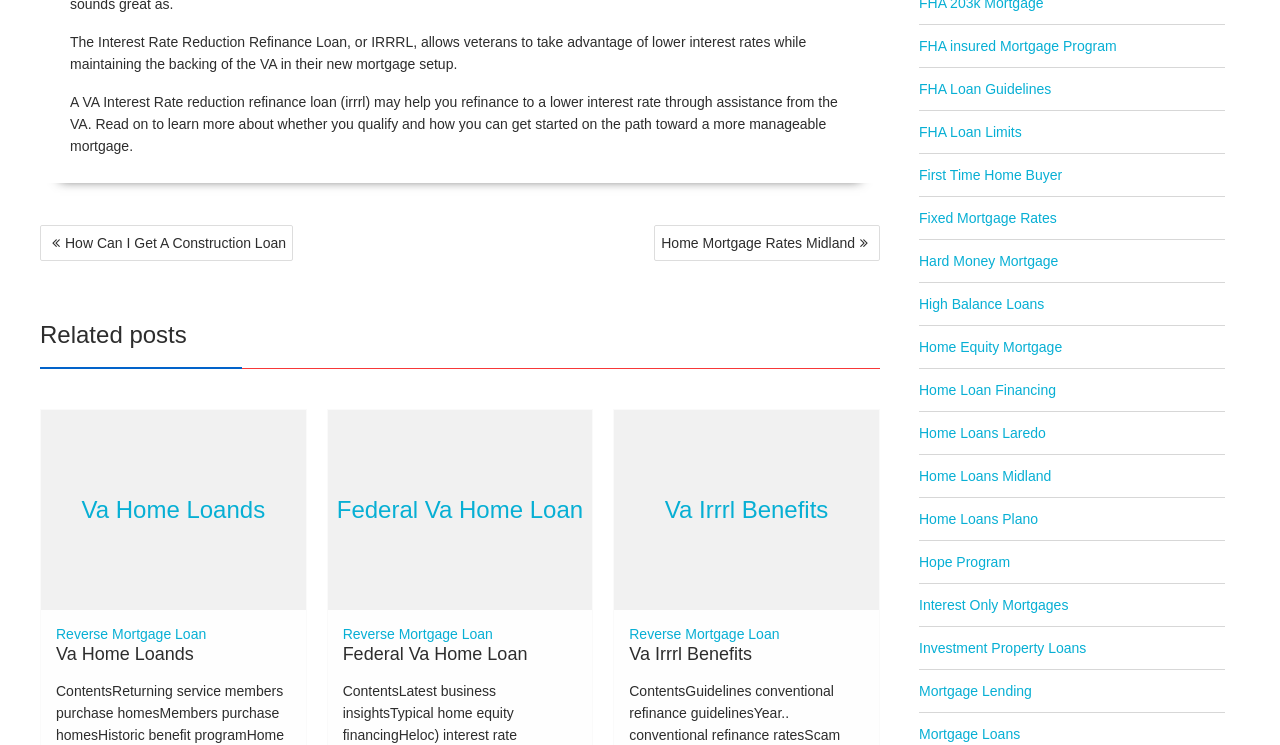What is the IRRRL loan for?
Based on the content of the image, thoroughly explain and answer the question.

The webpage explains that the IRRRL loan, or Interest Rate Reduction Refinance Loan, allows veterans to take advantage of lower interest rates while maintaining the backing of the VA in their new mortgage setup. This implies that the primary purpose of the IRRRL loan is to refinance to a lower interest rate.